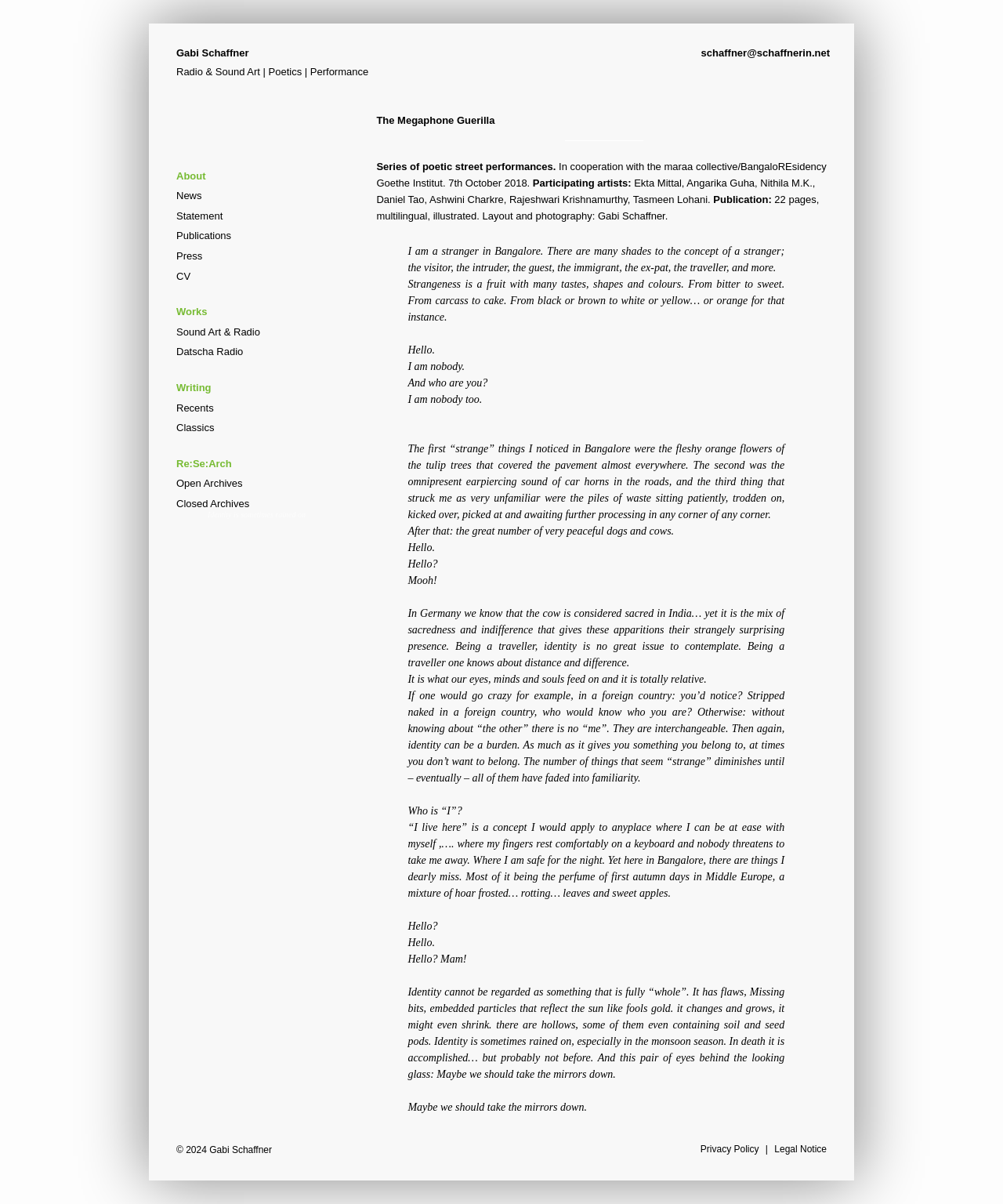Point out the bounding box coordinates of the section to click in order to follow this instruction: "Check the copyright information".

[0.176, 0.95, 0.271, 0.96]